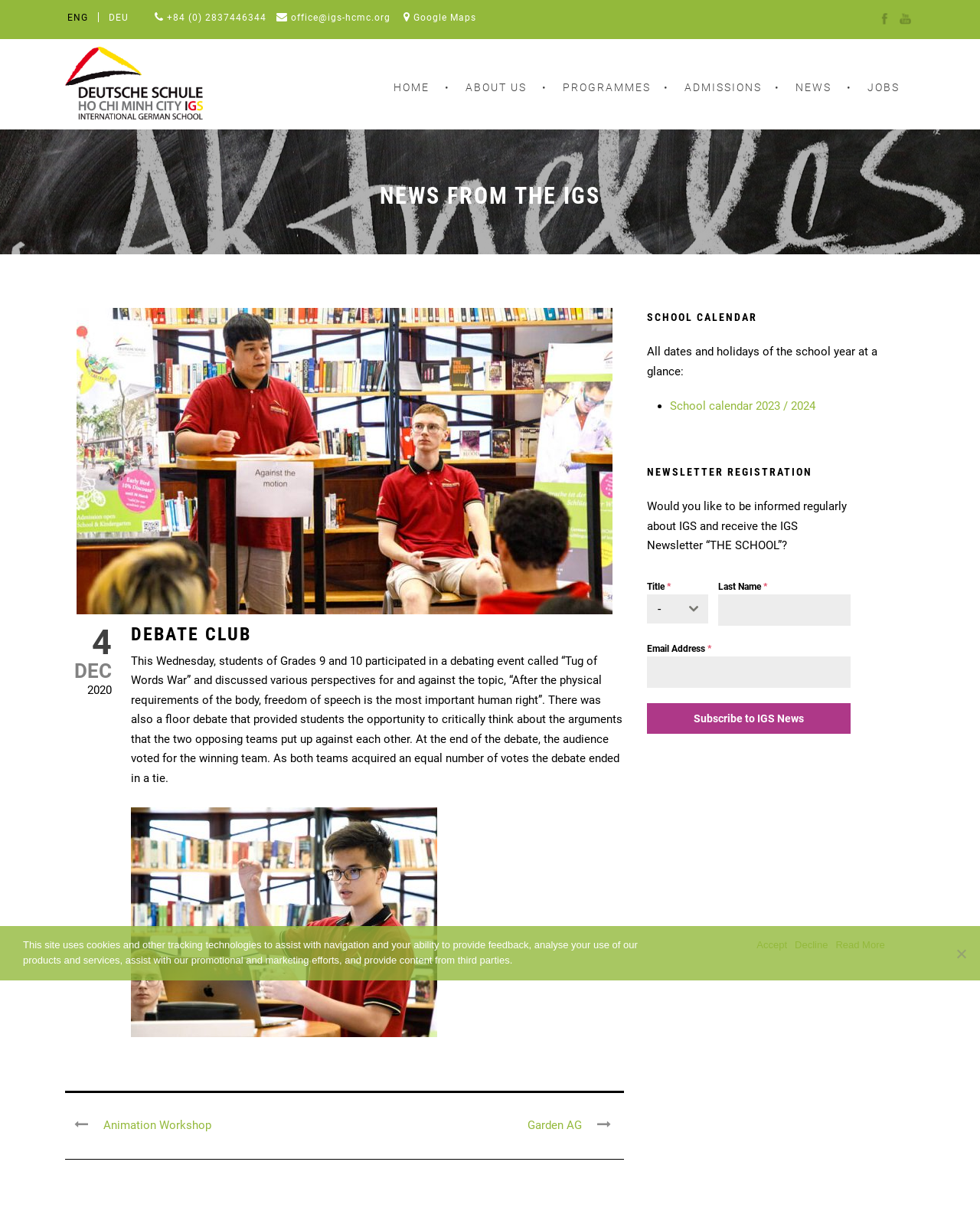What language options are available on this webpage? Examine the screenshot and reply using just one word or a brief phrase.

ENG, DEU